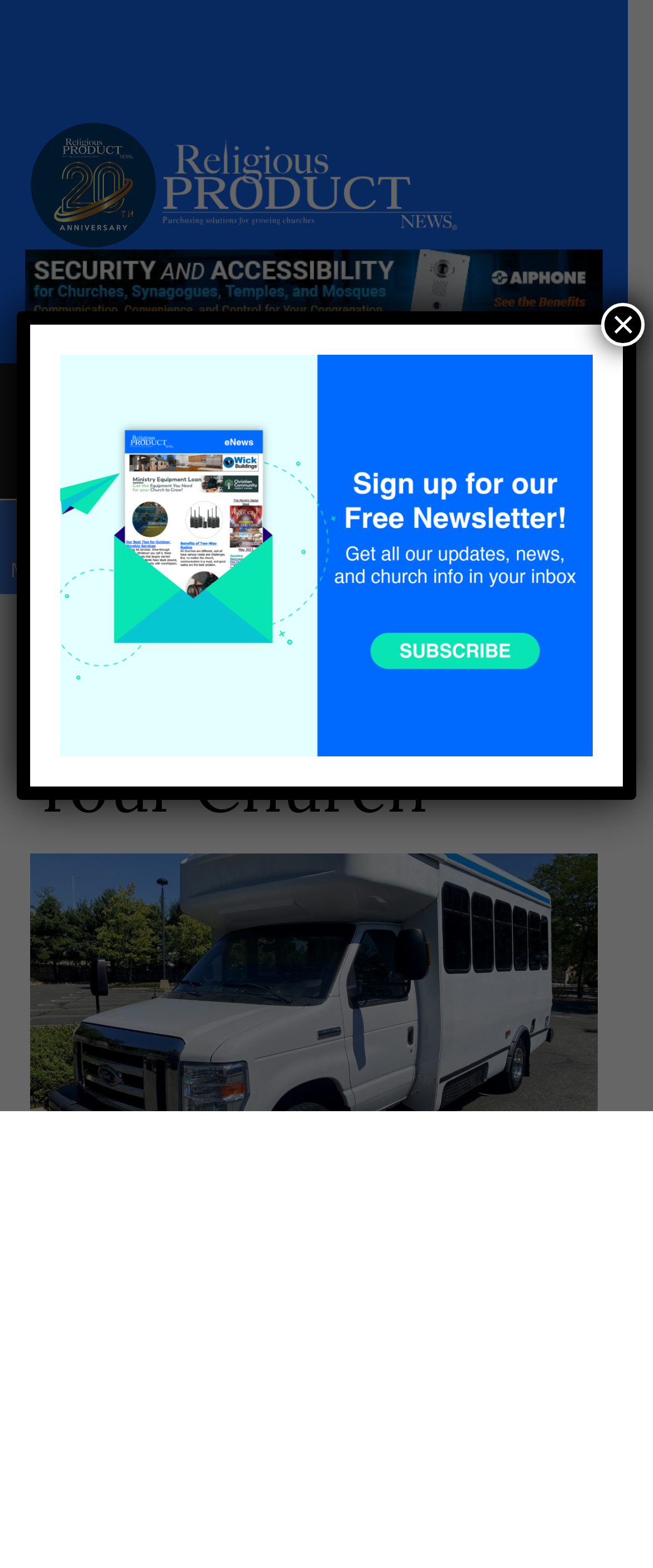Please provide a one-word or short phrase answer to the question:
What is the date mentioned on the webpage?

November 10, 2022